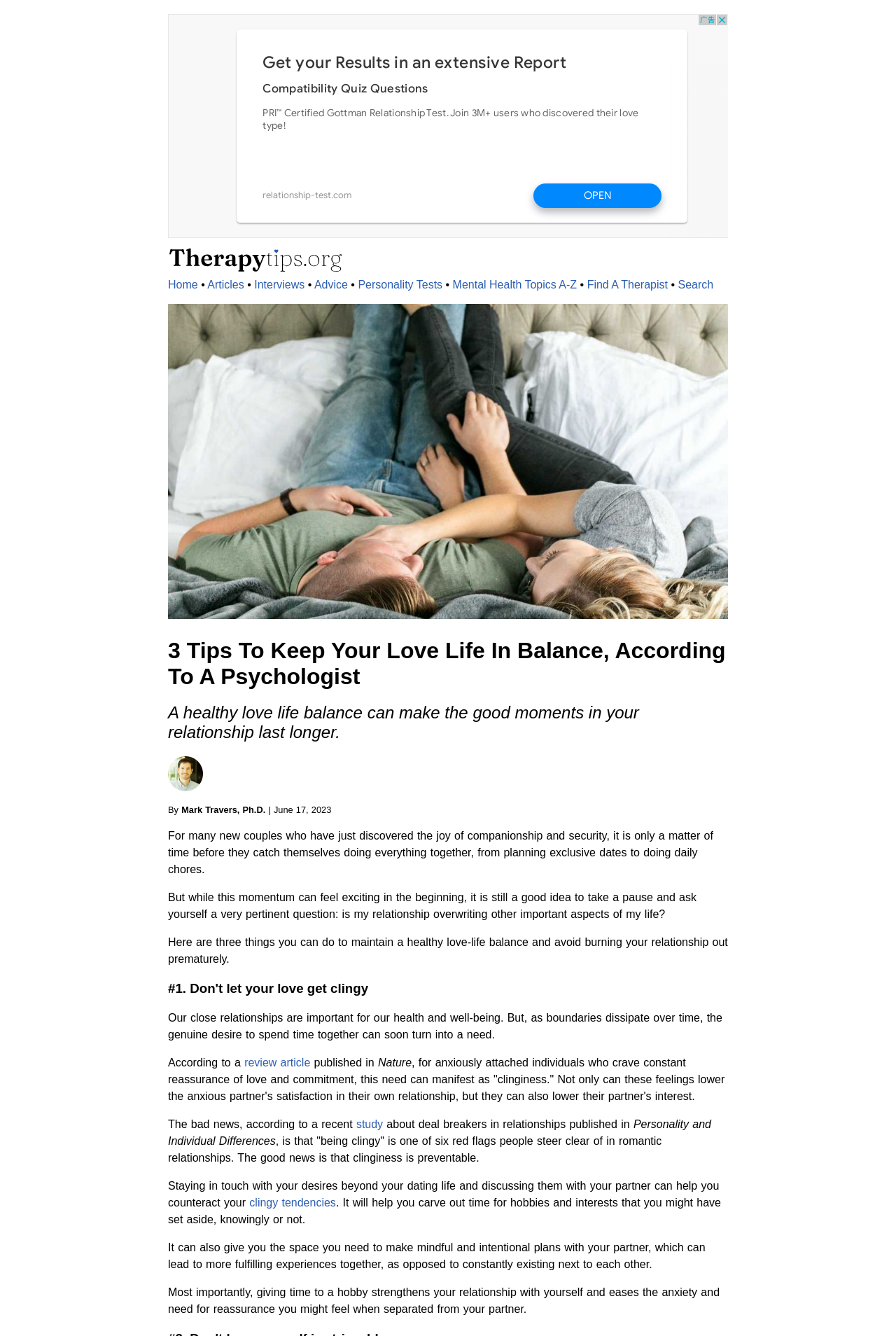Find the bounding box coordinates of the clickable area required to complete the following action: "Learn more about the 'review article'".

[0.273, 0.791, 0.346, 0.8]